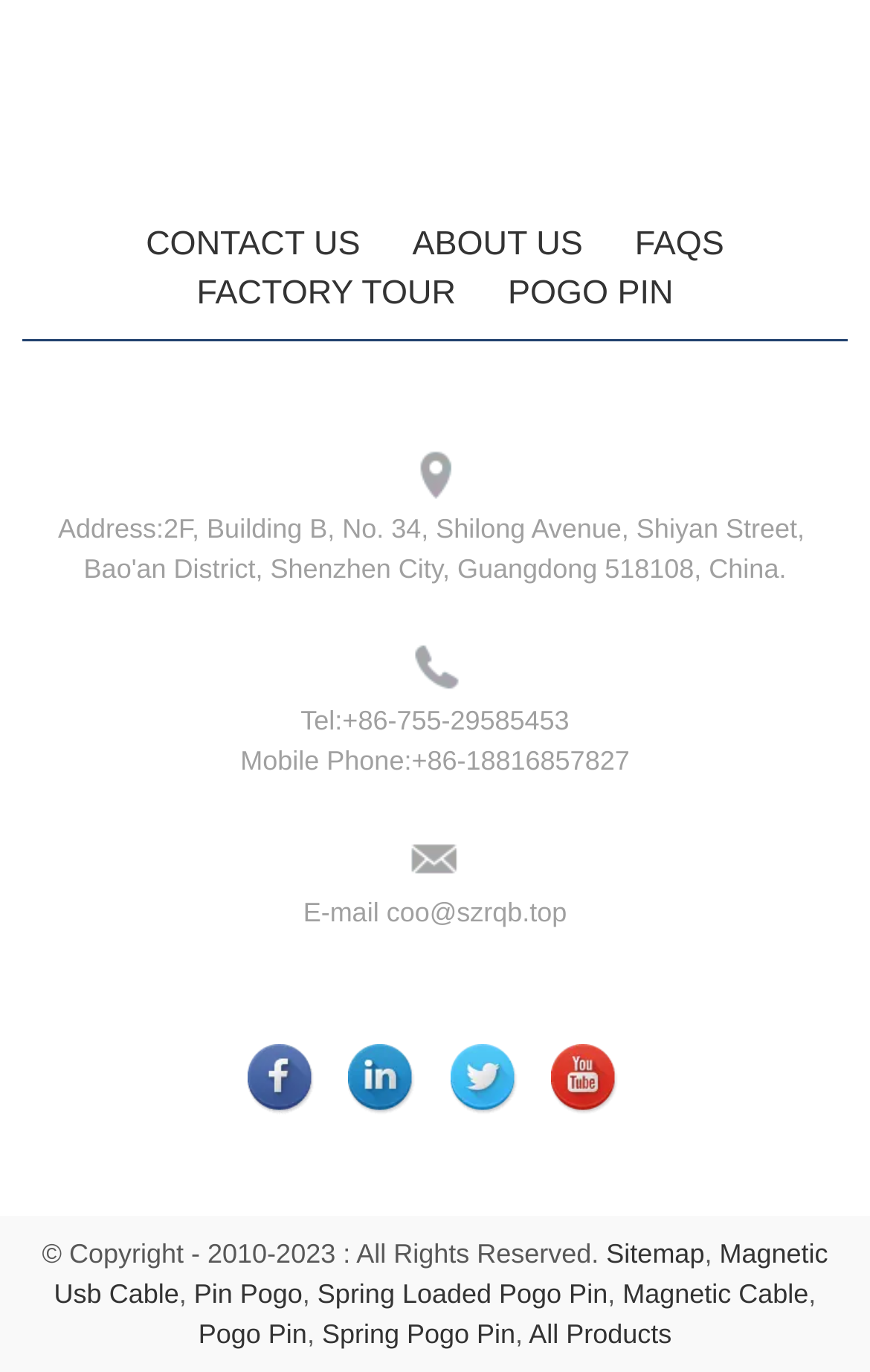How many social media links are there?
Provide a one-word or short-phrase answer based on the image.

4